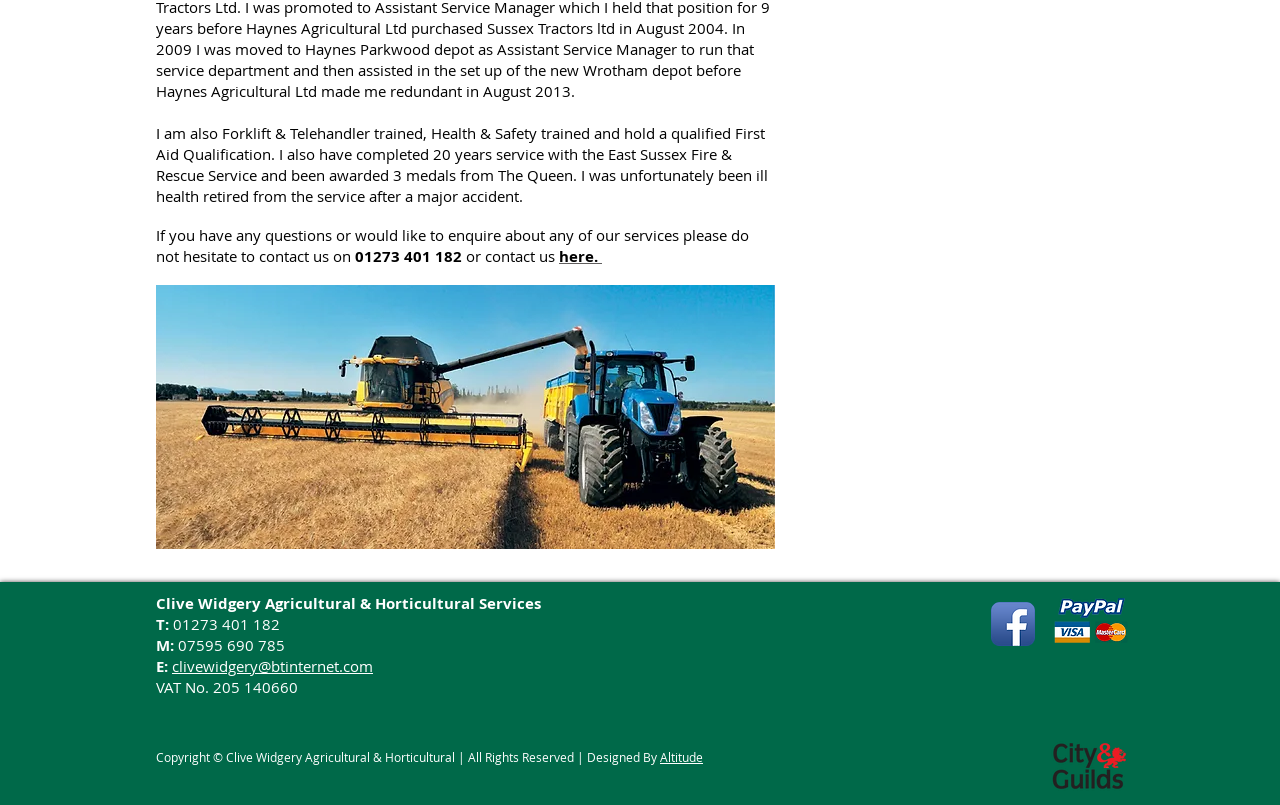Calculate the bounding box coordinates for the UI element based on the following description: "aria-label="Facebook App Icon"". Ensure the coordinates are four float numbers between 0 and 1, i.e., [left, top, right, bottom].

[0.774, 0.748, 0.809, 0.802]